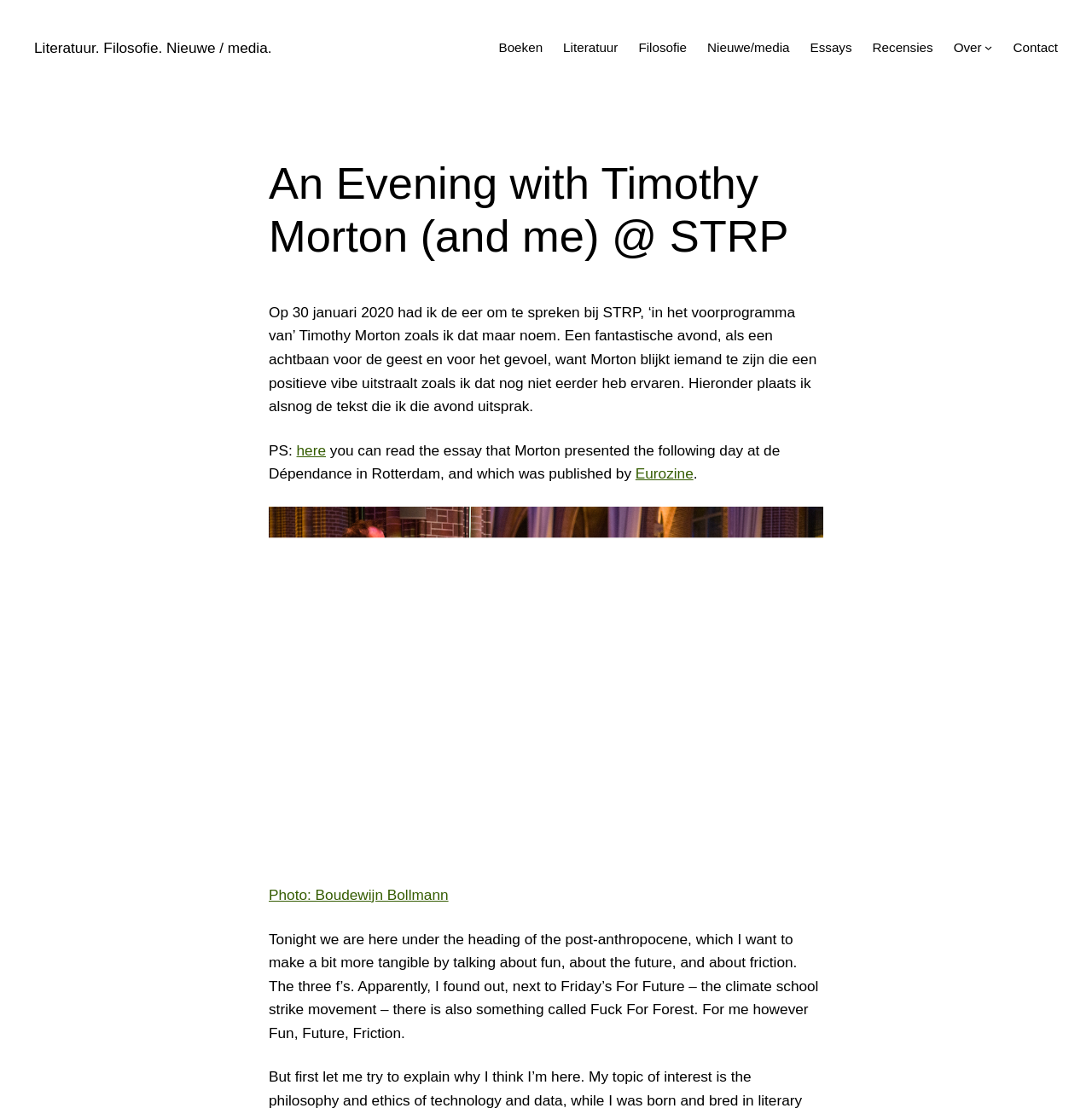Point out the bounding box coordinates of the section to click in order to follow this instruction: "Click on the 'here' link".

[0.272, 0.396, 0.298, 0.412]